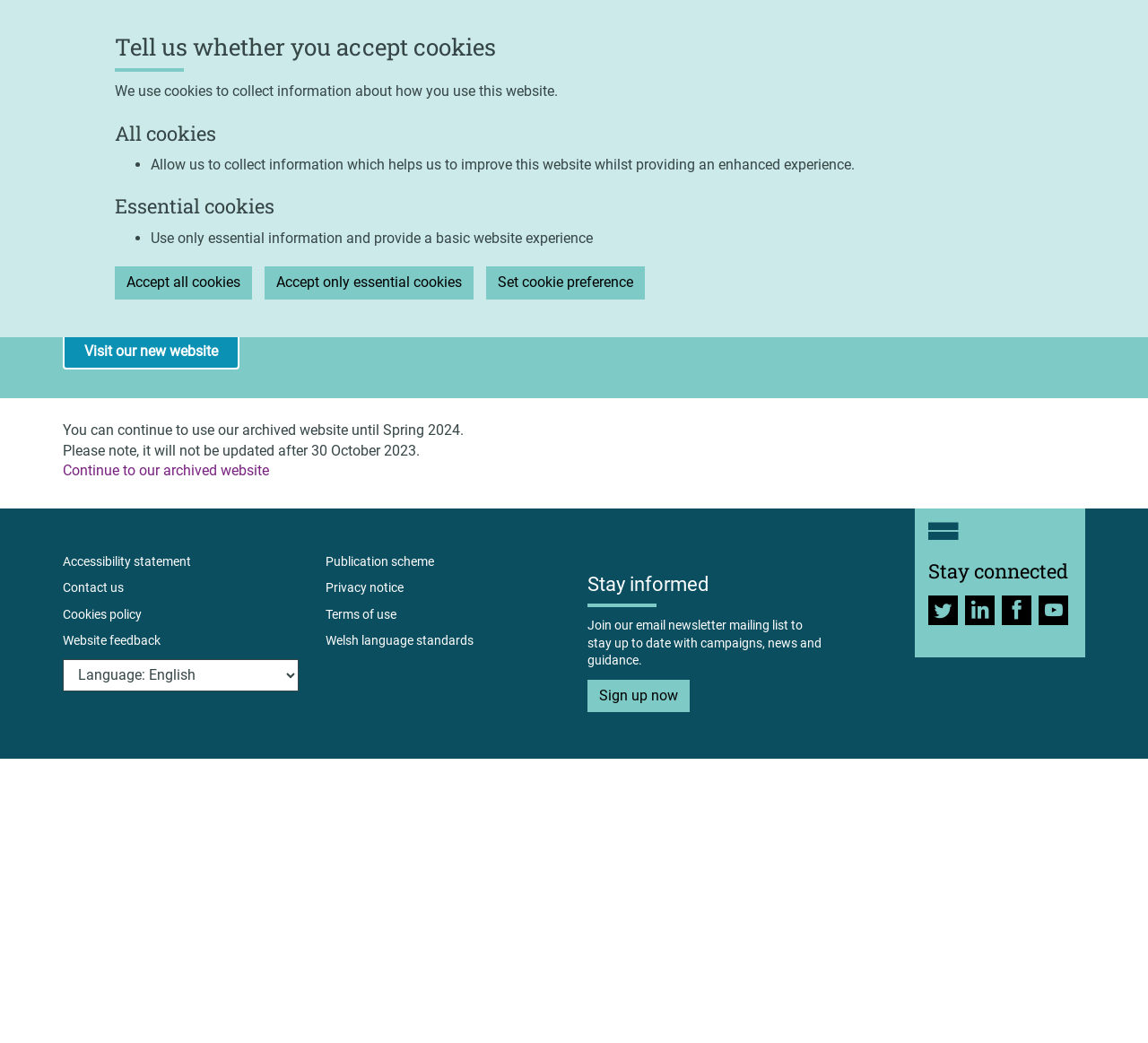What is the purpose of the 'Set cookie preference' button? Based on the image, give a response in one word or a short phrase.

To set cookie preference